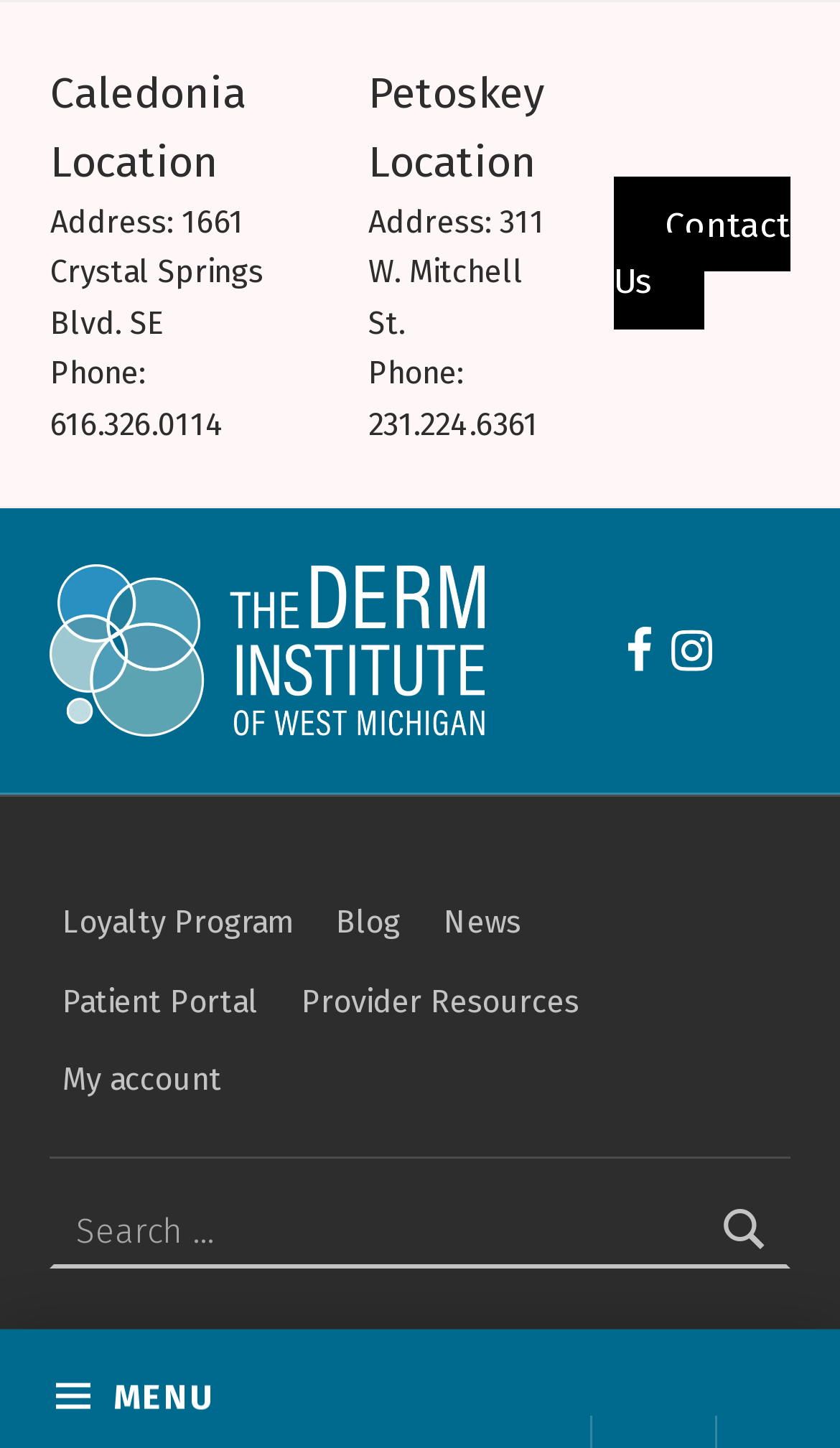Please identify the bounding box coordinates of the element on the webpage that should be clicked to follow this instruction: "Visit the Facebook page". The bounding box coordinates should be given as four float numbers between 0 and 1, formatted as [left, top, right, bottom].

[0.734, 0.422, 0.79, 0.475]